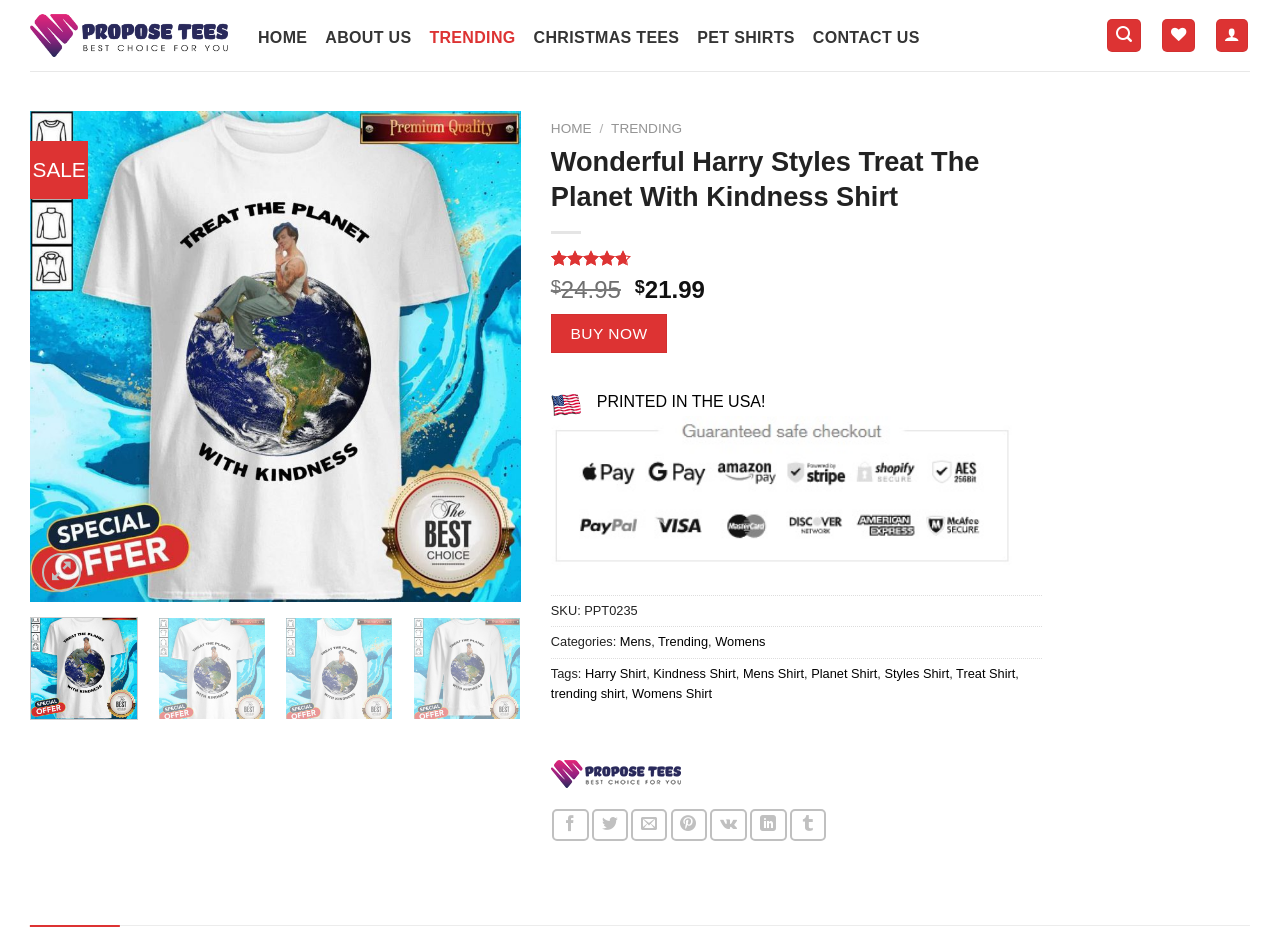Find the bounding box coordinates of the element you need to click on to perform this action: 'Add to wishlist'. The coordinates should be represented by four float values between 0 and 1, in the format [left, top, right, bottom].

[0.359, 0.184, 0.395, 0.224]